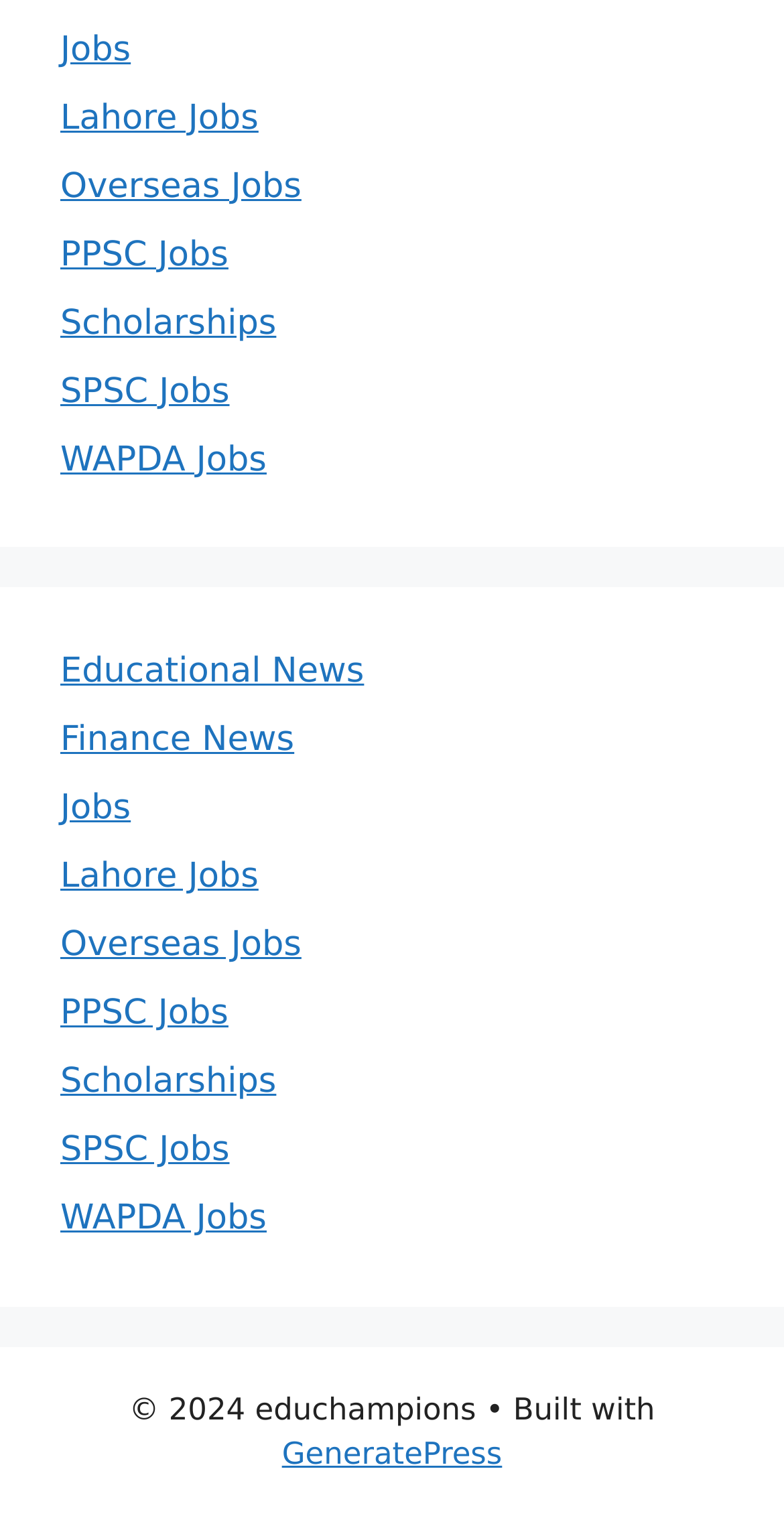Please provide the bounding box coordinates for the element that needs to be clicked to perform the instruction: "Browse Lahore Jobs". The coordinates must consist of four float numbers between 0 and 1, formatted as [left, top, right, bottom].

[0.077, 0.064, 0.33, 0.091]